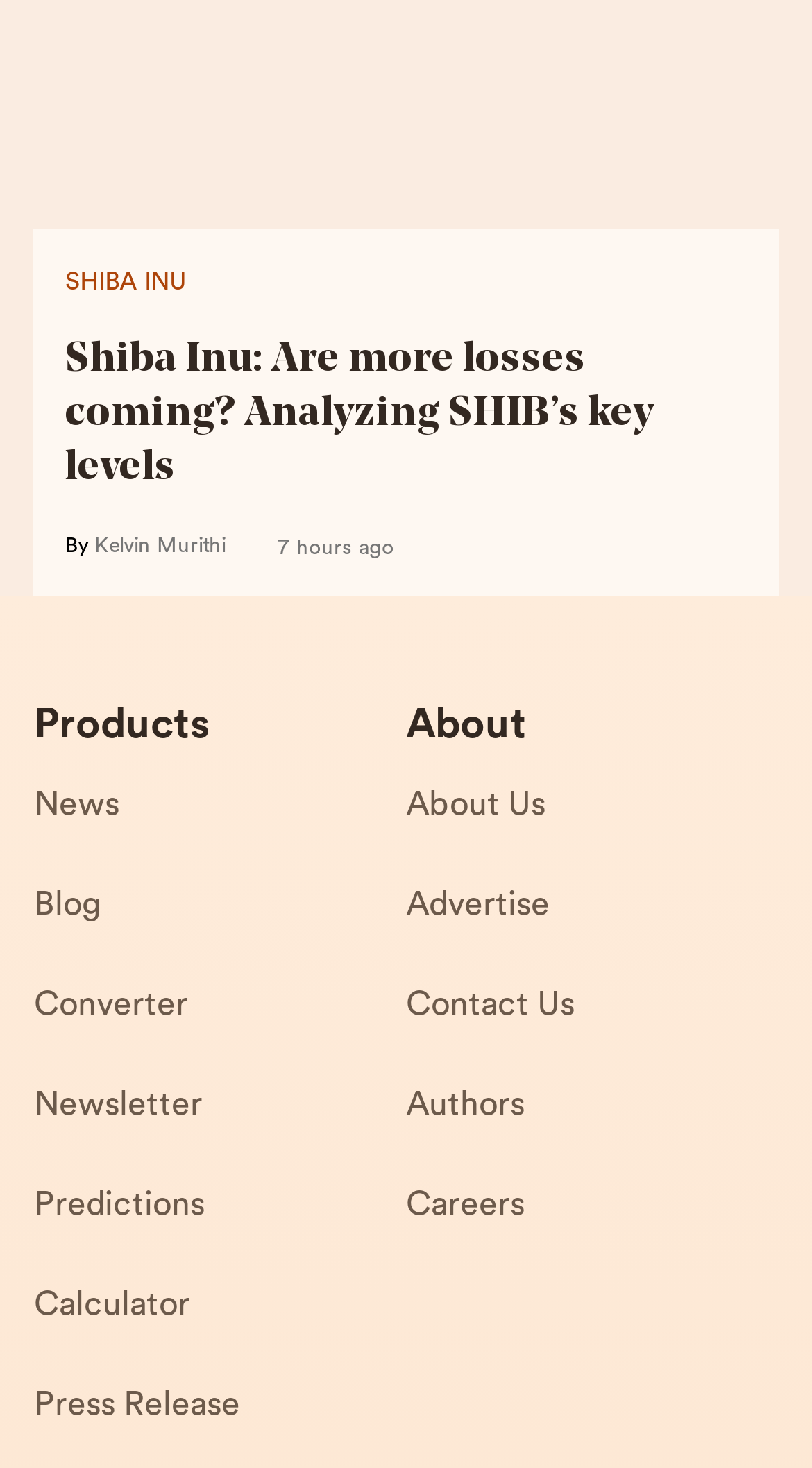Please determine the bounding box coordinates of the element to click on in order to accomplish the following task: "view post details". Ensure the coordinates are four float numbers ranging from 0 to 1, i.e., [left, top, right, bottom].

None